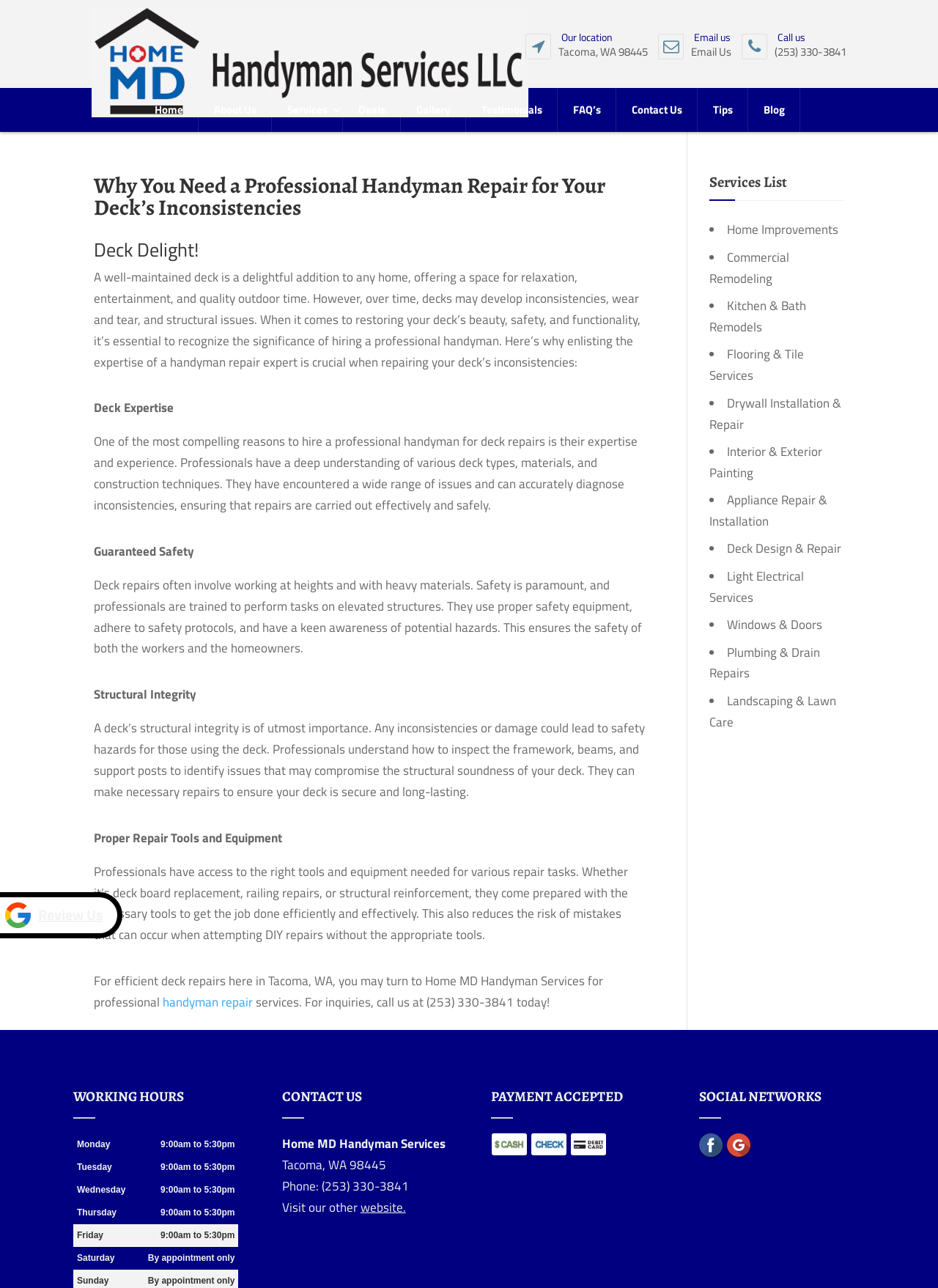Show the bounding box coordinates of the region that should be clicked to follow the instruction: "Navigate to the 'Deals' page."

[0.366, 0.068, 0.427, 0.102]